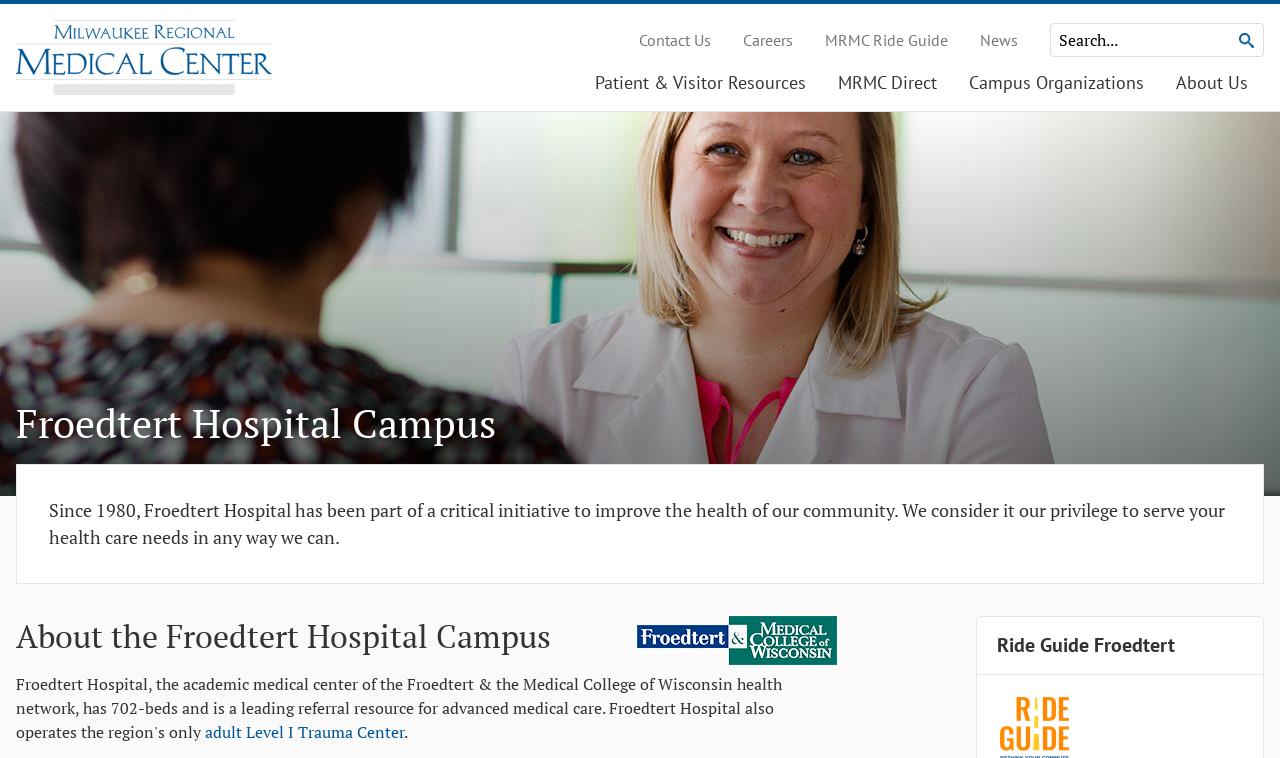Could you locate the bounding box coordinates for the section that should be clicked to accomplish this task: "Visit the Milwaukee Regional Medical Center website".

[0.012, 0.026, 0.212, 0.125]